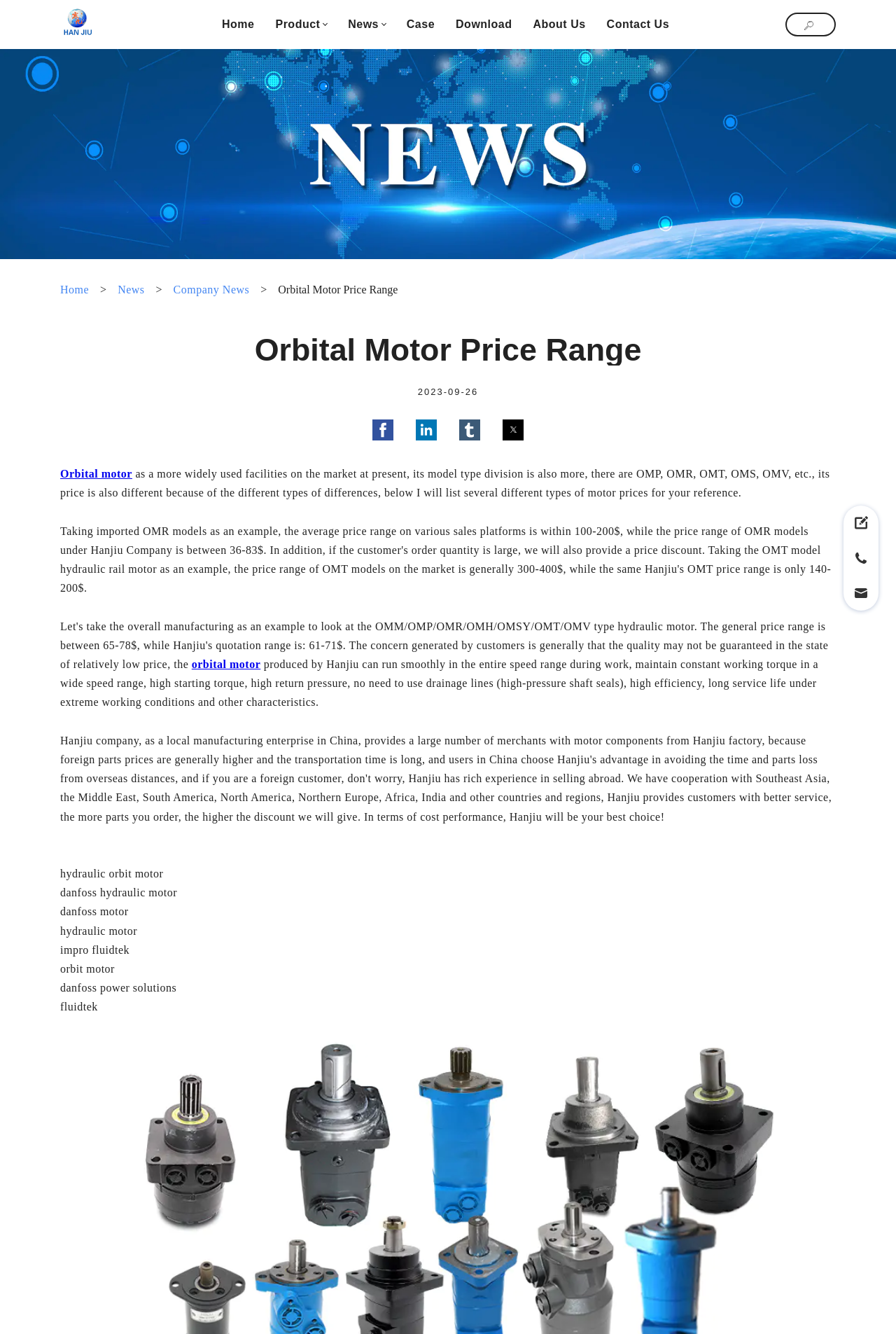Determine the bounding box coordinates for the clickable element to execute this instruction: "Click the link to learn about orbital motor". Provide the coordinates as four float numbers between 0 and 1, i.e., [left, top, right, bottom].

[0.067, 0.351, 0.148, 0.36]